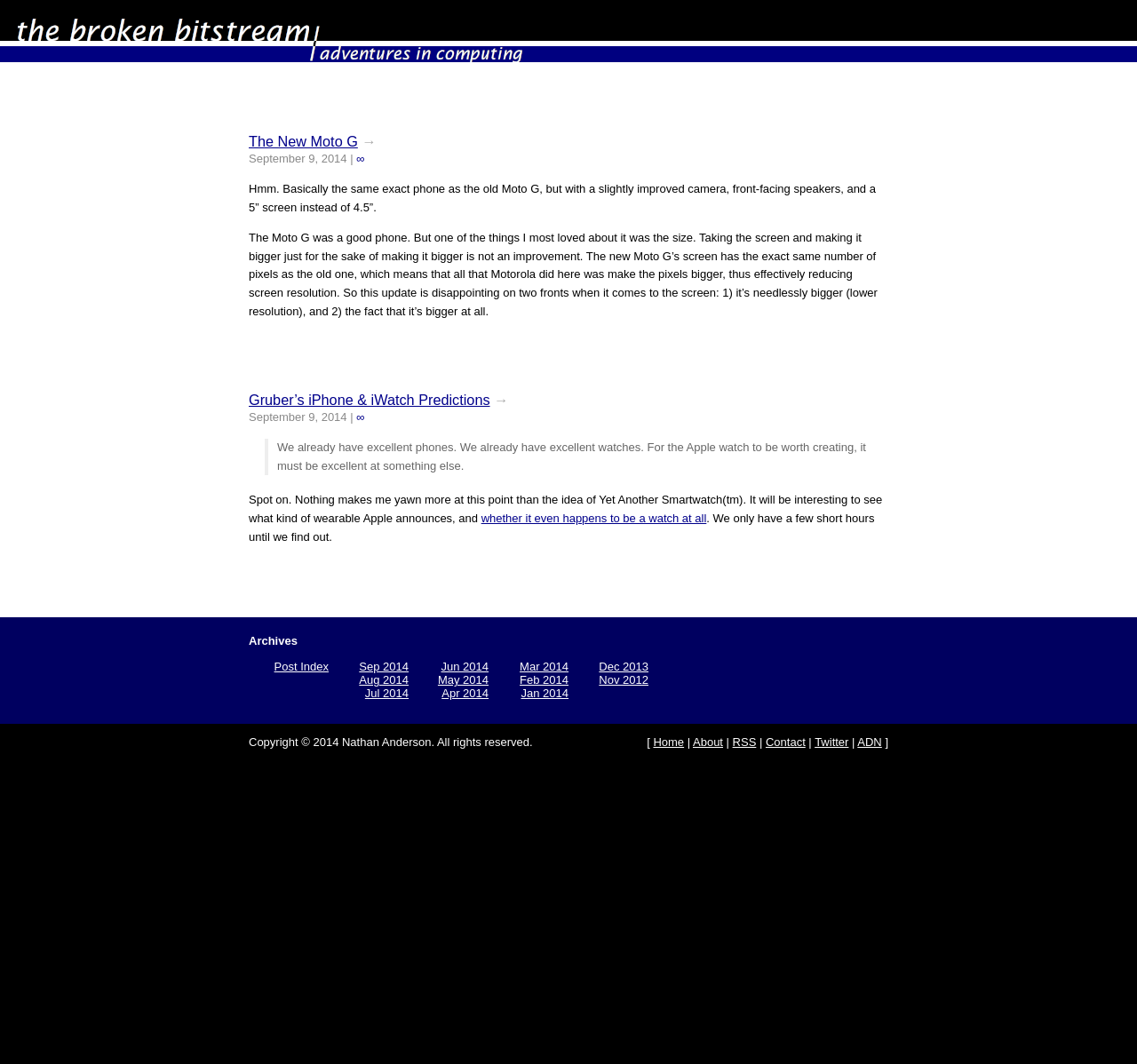Specify the bounding box coordinates for the region that must be clicked to perform the given instruction: "Read the article about Gruber’s iPhone & iWatch Predictions".

[0.219, 0.368, 0.431, 0.383]